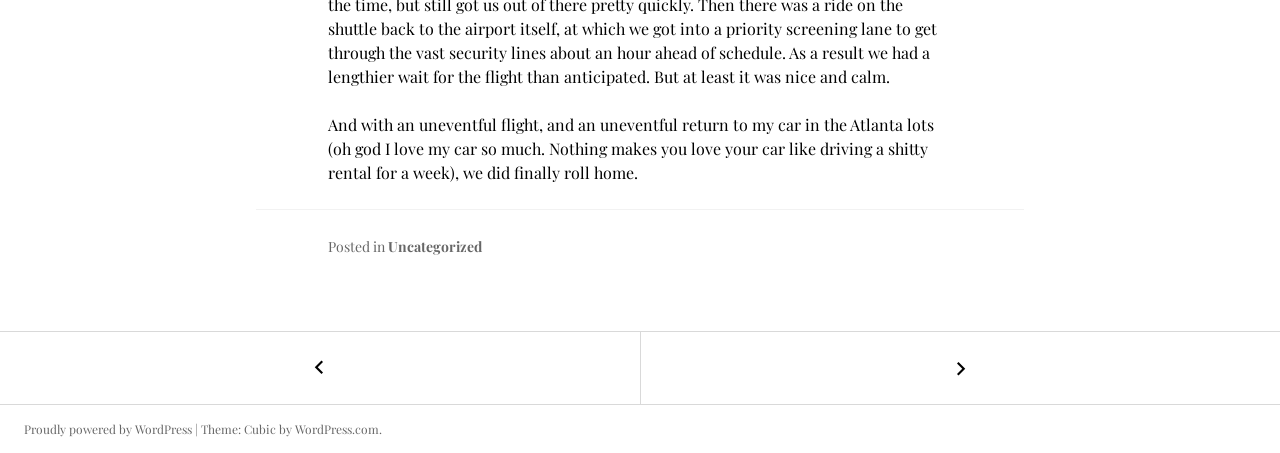Use the details in the image to answer the question thoroughly: 
What are the adjacent blog posts?

The adjacent blog posts are mentioned as links on the webpage, with '← Battleship: The Movie' on the left and 'Trapwire and Why People Are Freaking Out →' on the right.